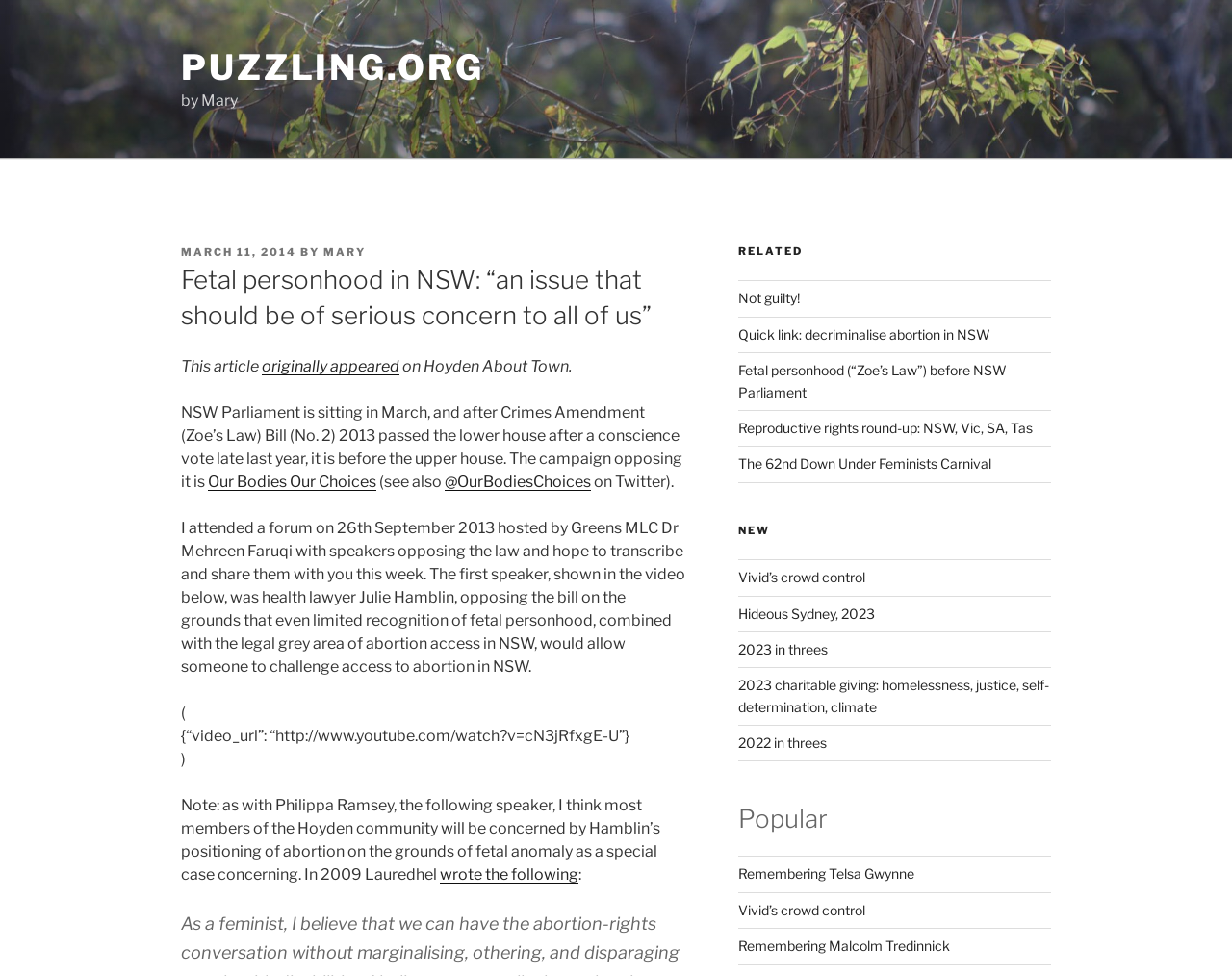Find the bounding box coordinates of the area that needs to be clicked in order to achieve the following instruction: "Check out the new article Vivid’s crowd control". The coordinates should be specified as four float numbers between 0 and 1, i.e., [left, top, right, bottom].

[0.599, 0.583, 0.702, 0.6]